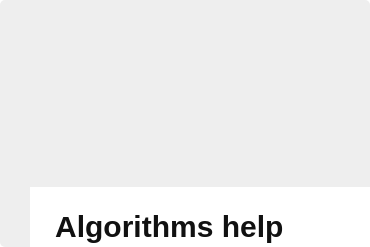What is the context of the image?
Based on the image, give a concise answer in the form of a single word or short phrase.

An article